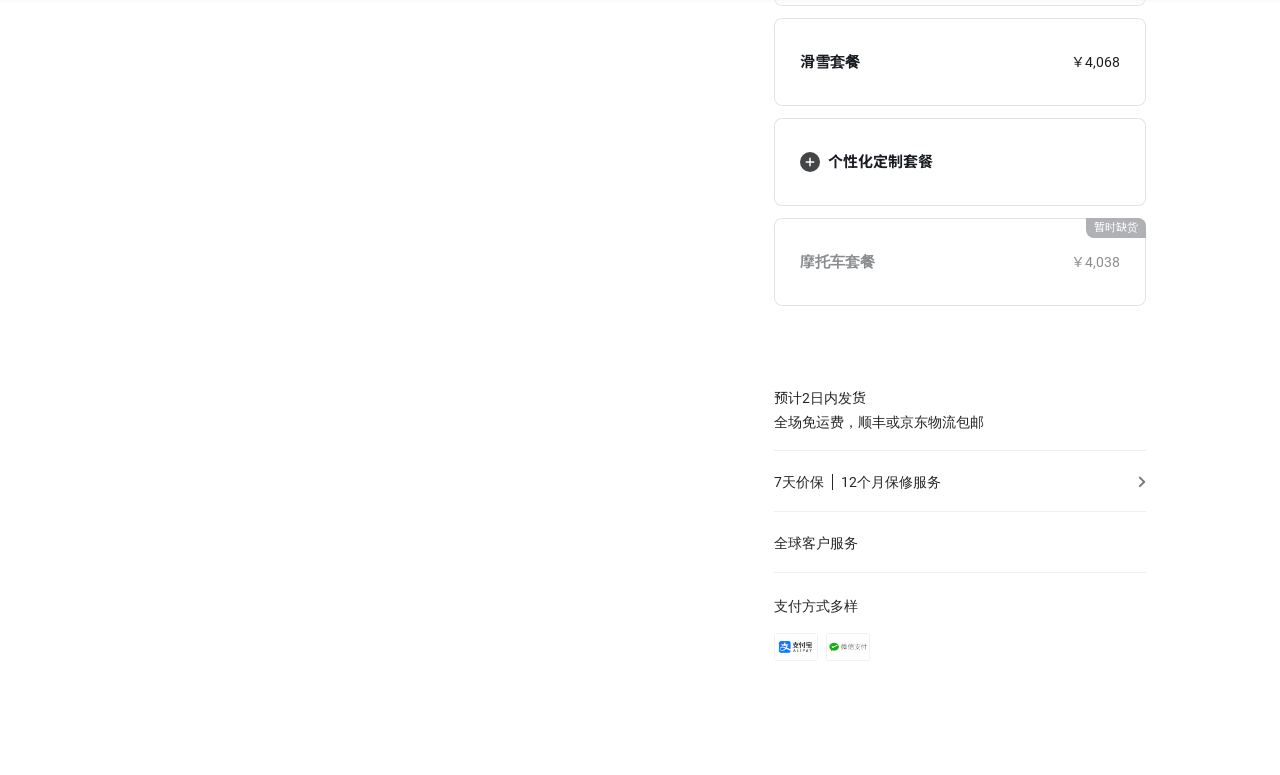Refer to the image and provide an in-depth answer to the question: 
What kind of warranty is provided?

I found the warranty information by looking at the text '7天价保' (7 days price guarantee) on the webpage, which indicates that the product has a 7-day price guarantee.